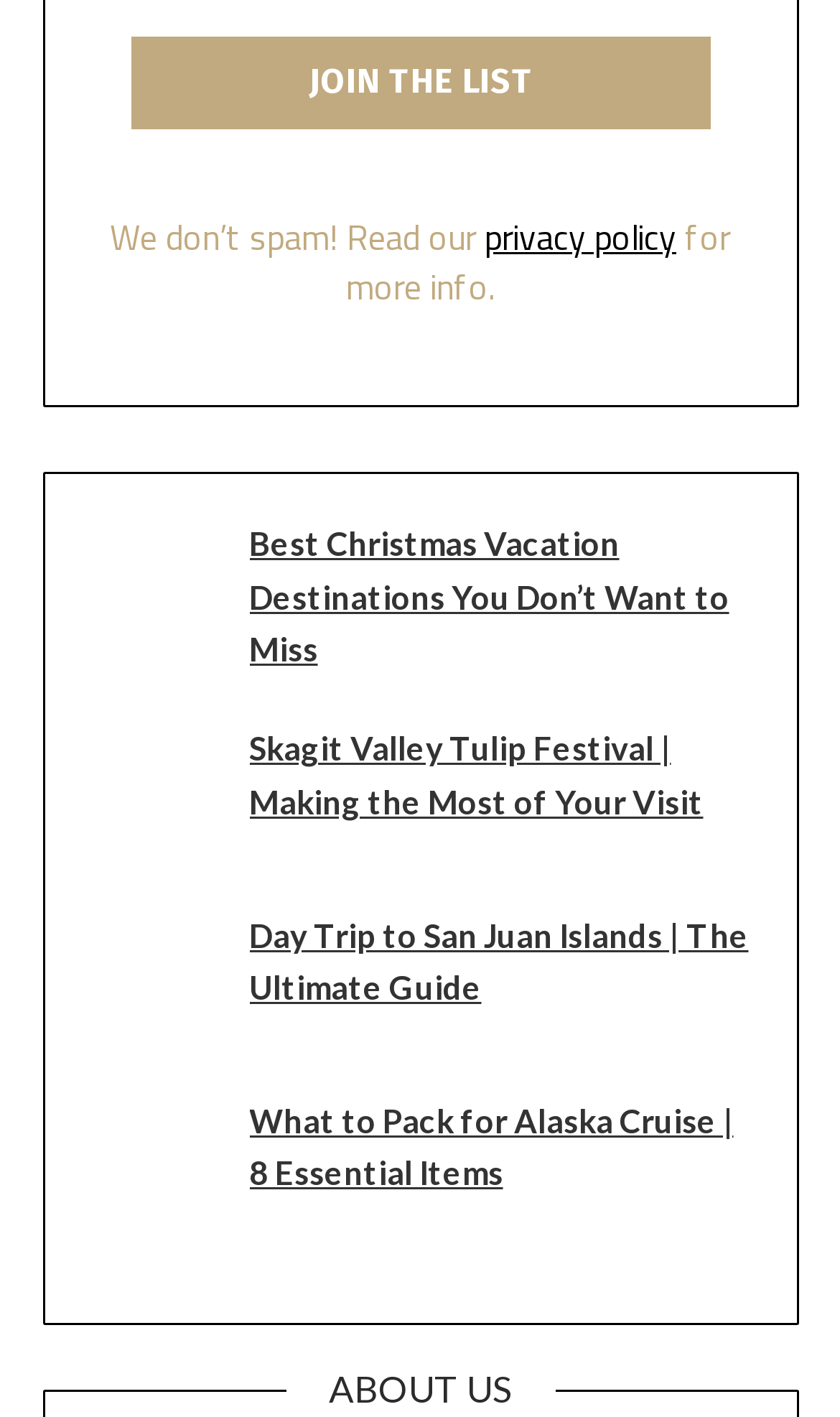Identify the bounding box of the UI element that matches this description: "value="JOIN THE LIST"".

[0.155, 0.026, 0.845, 0.09]